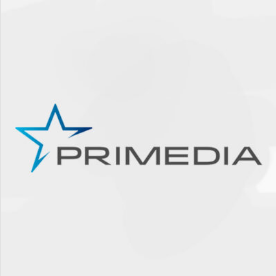What is the name of the company in the logo?
Deliver a detailed and extensive answer to the question.

The logo prominently showcases the brand name 'PRIMEDIA' alongside the stylized blue star, indicating that the company's name is PRIMEDIA.